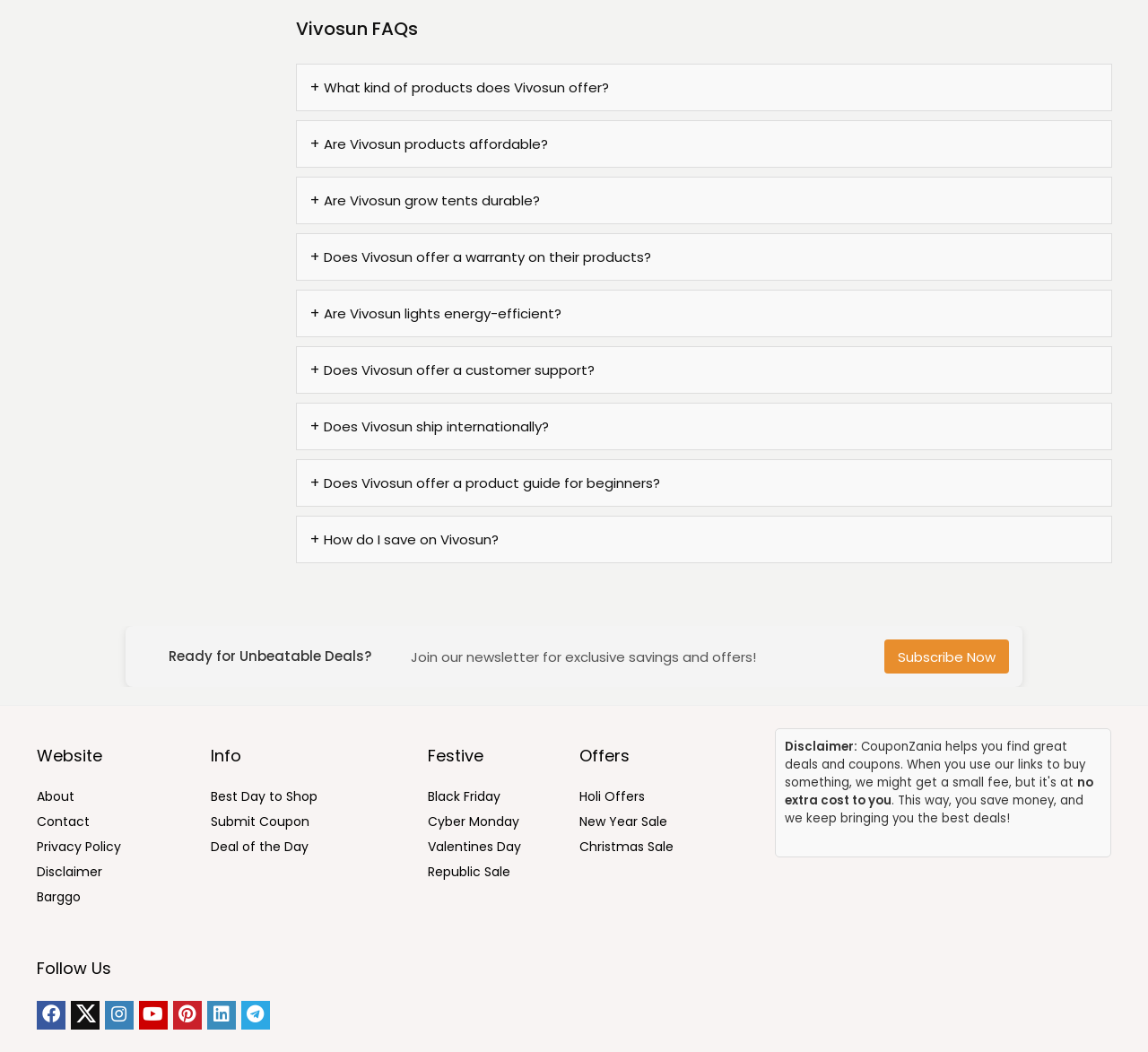How many questions are listed in the FAQs section?
Please analyze the image and answer the question with as much detail as possible.

The FAQs section lists 10 questions, which can be determined by counting the number of heading elements with '+' symbols, starting from '+ What kind of products does Vivosun offer?' and ending at '+ How do I save on Vivosun?'. Each of these elements has a unique bounding box coordinate and text description.